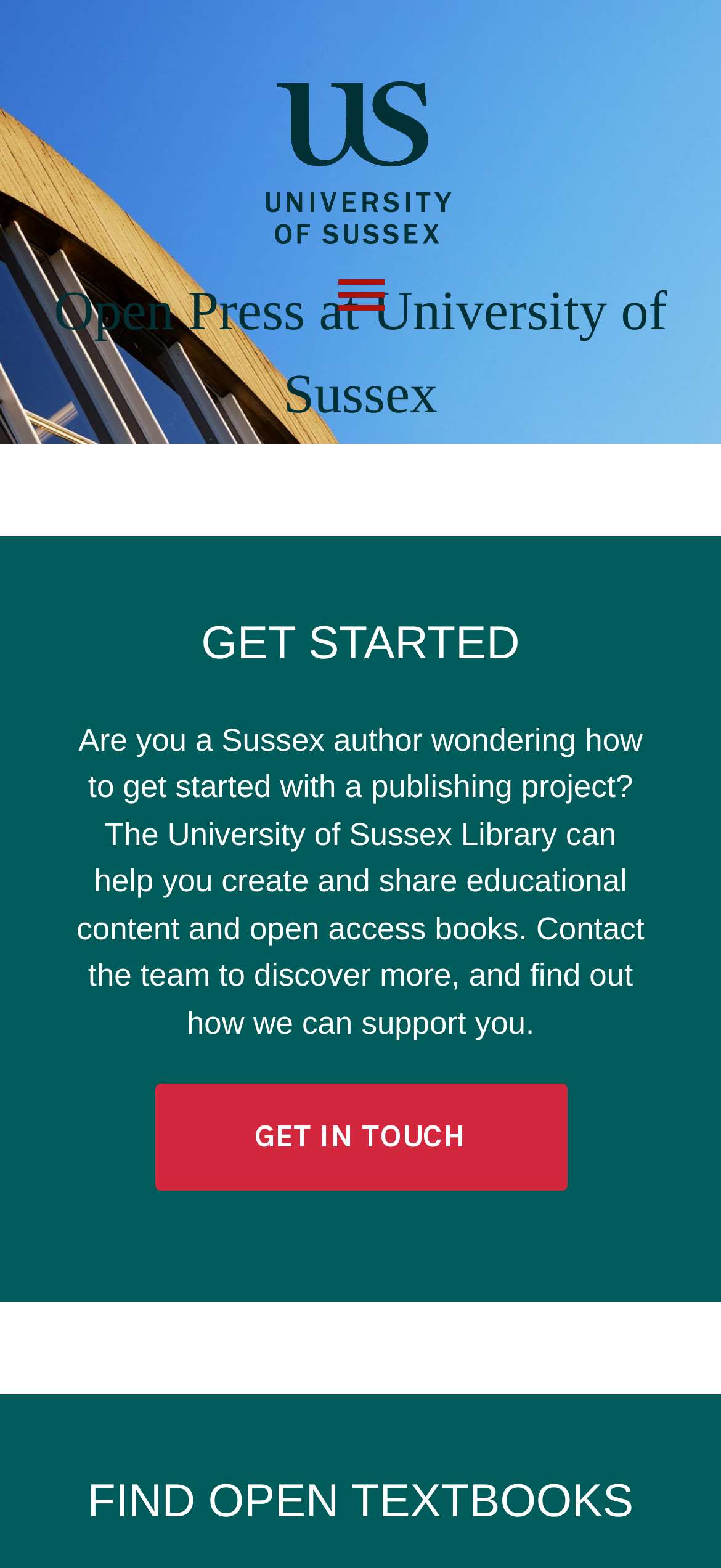What is the call-to-action for authors who want to get in touch?
Based on the screenshot, provide a one-word or short-phrase response.

GET IN TOUCH